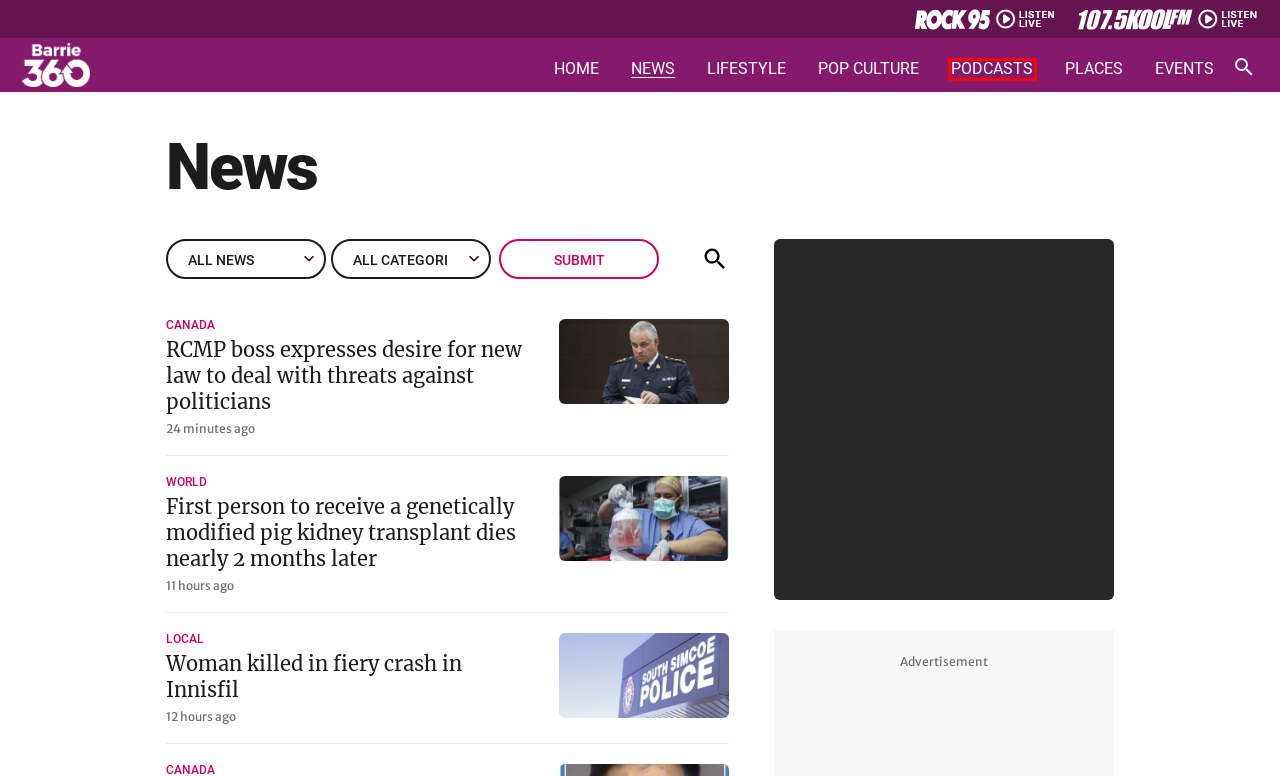Analyze the screenshot of a webpage with a red bounding box and select the webpage description that most accurately describes the new page resulting from clicking the element inside the red box. Here are the candidates:
A. World News | Barrie 360
B. Barrie and Simcoe County's Local News | Barrie 360
C. Canada's National News | Barrie 360
D. Woman killed in fiery crash in Innisfil
E. Events from June 1 - July 27 | Barrie 360
F. Barrie 360 | News, Things To Do and What Barrie's Talking About
G. Podcasts | Barrie 360
H. Pop Culture | Barrie 360

G